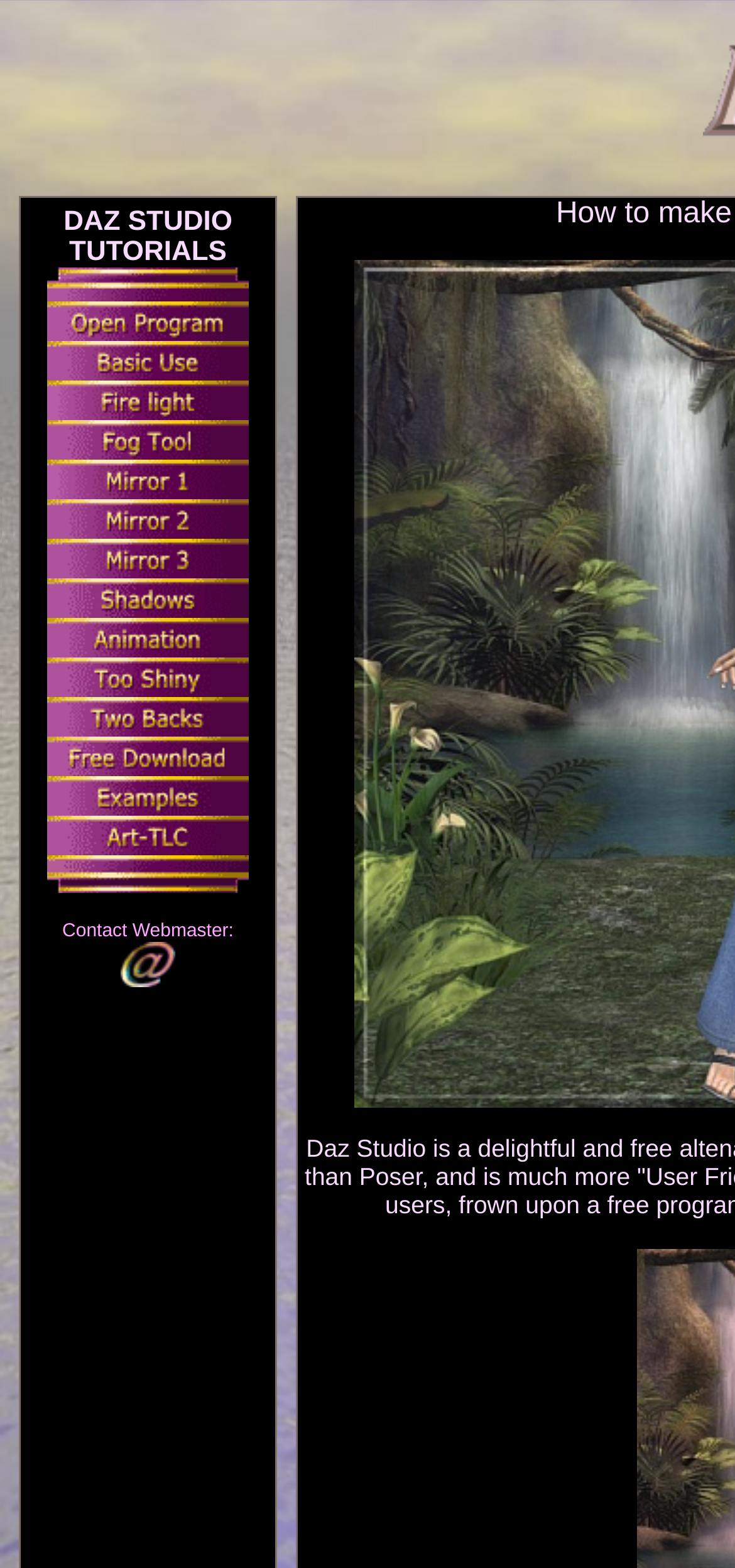Locate the bounding box coordinates of the element that should be clicked to fulfill the instruction: "Click on the 'Setting up D|S' tutorial".

[0.064, 0.203, 0.338, 0.222]